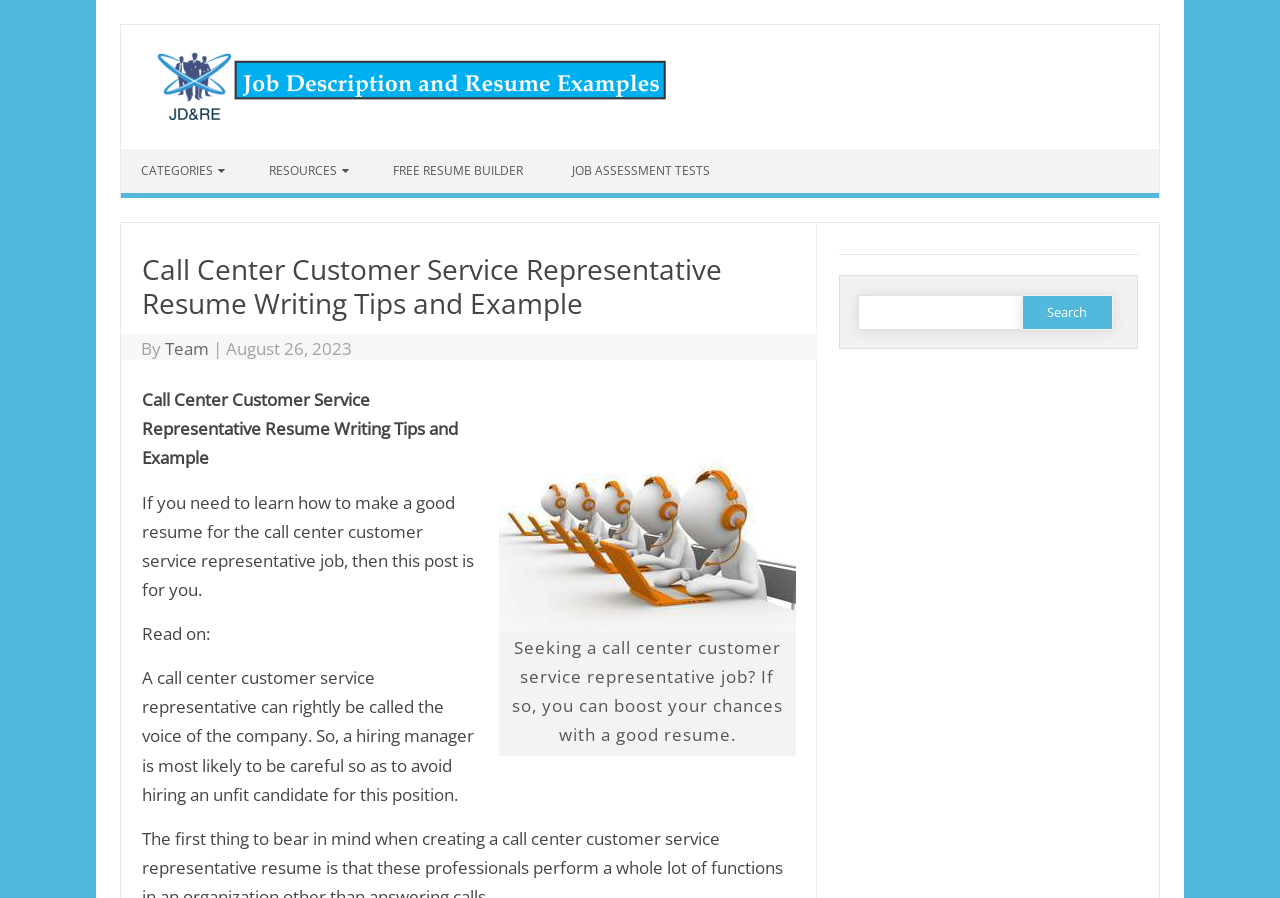Could you determine the bounding box coordinates of the clickable element to complete the instruction: "Click on the 'Job Description And Resume Examples' link"? Provide the coordinates as four float numbers between 0 and 1, i.e., [left, top, right, bottom].

[0.108, 0.114, 0.52, 0.139]